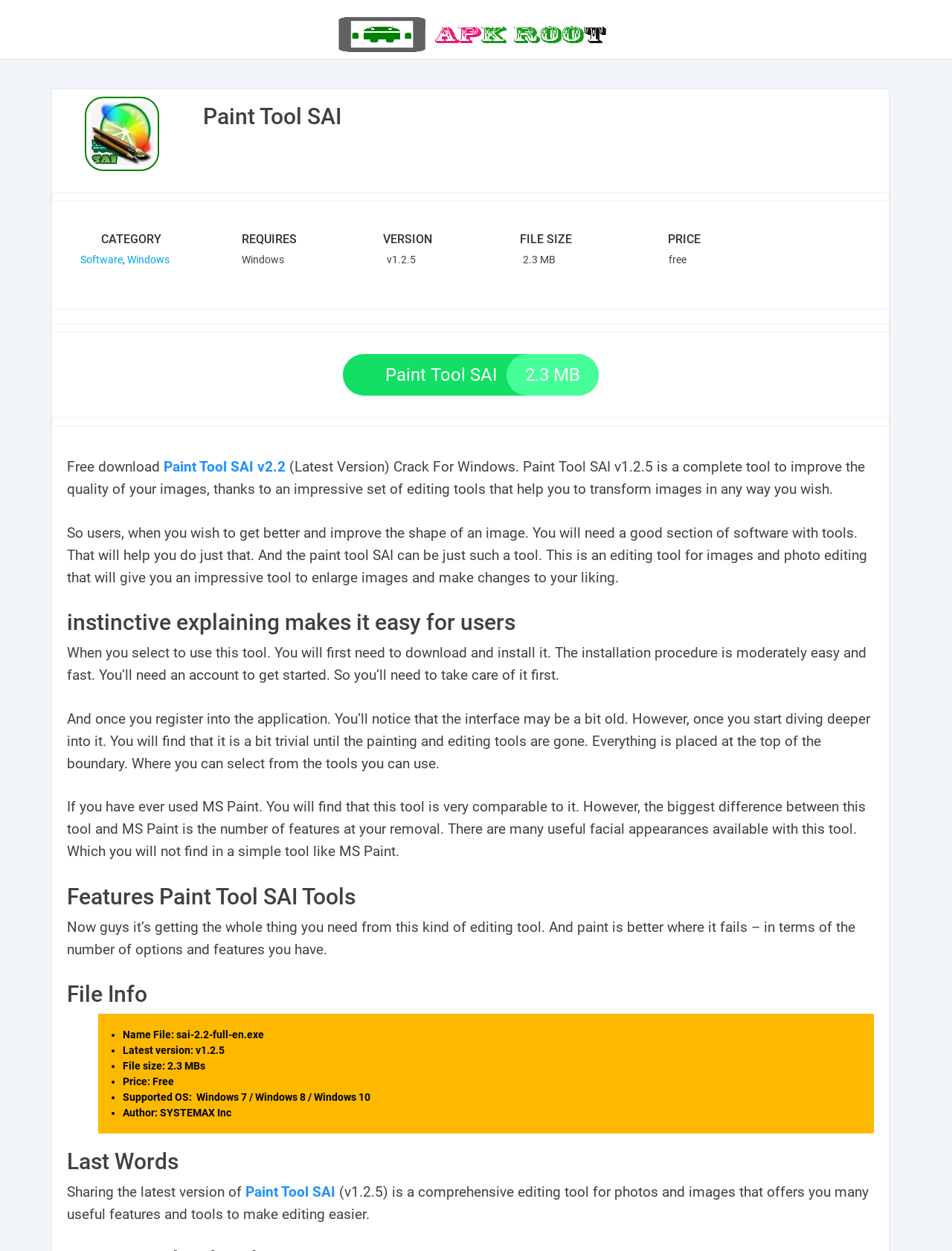Determine the bounding box coordinates for the clickable element to execute this instruction: "Click the HOME link". Provide the coordinates as four float numbers between 0 and 1, i.e., [left, top, right, bottom].

[0.0, 0.048, 0.023, 0.077]